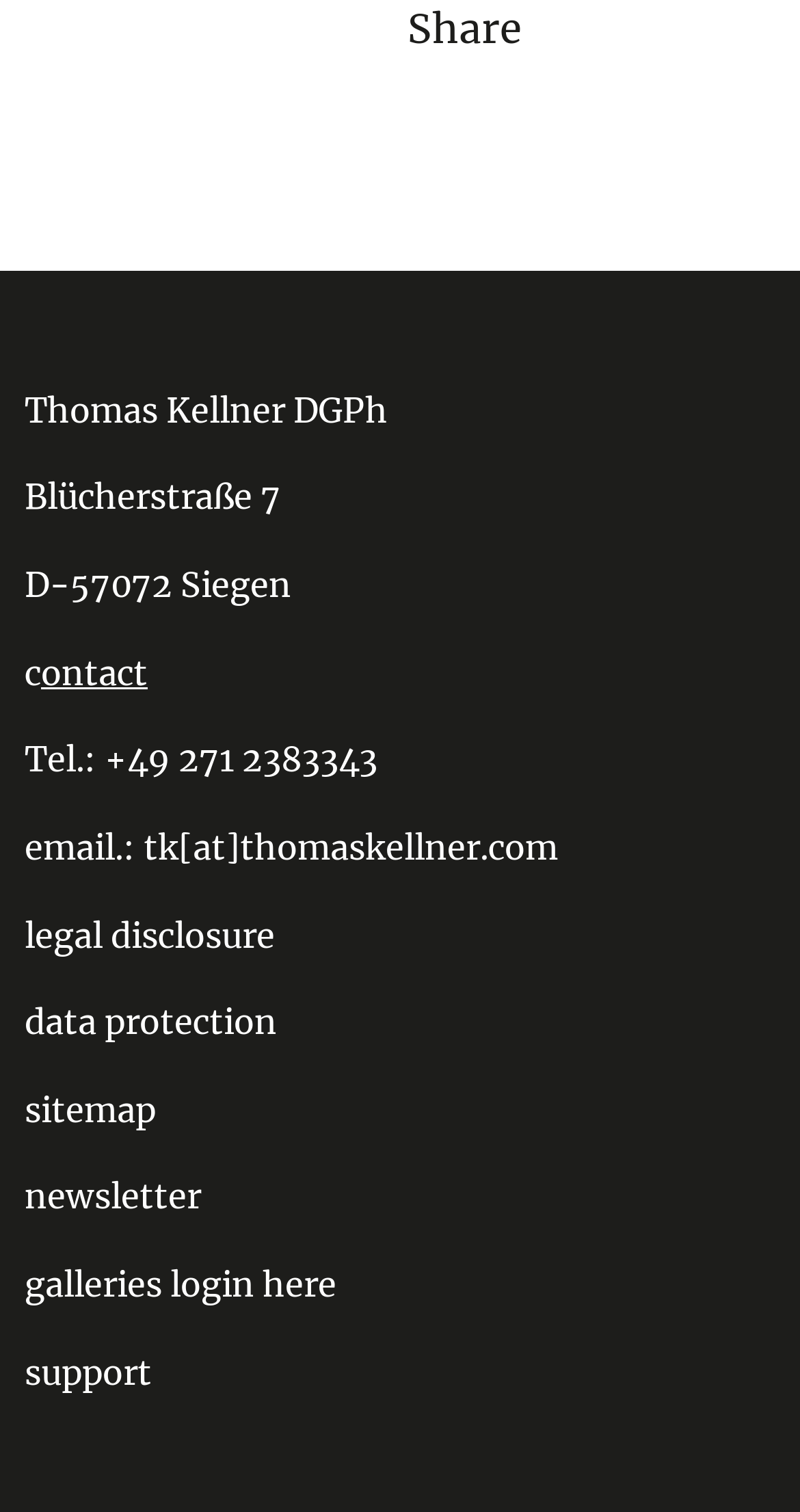Reply to the question with a single word or phrase:
What is the email address of Thomas Kellner?

tk[at]thomaskellner.com